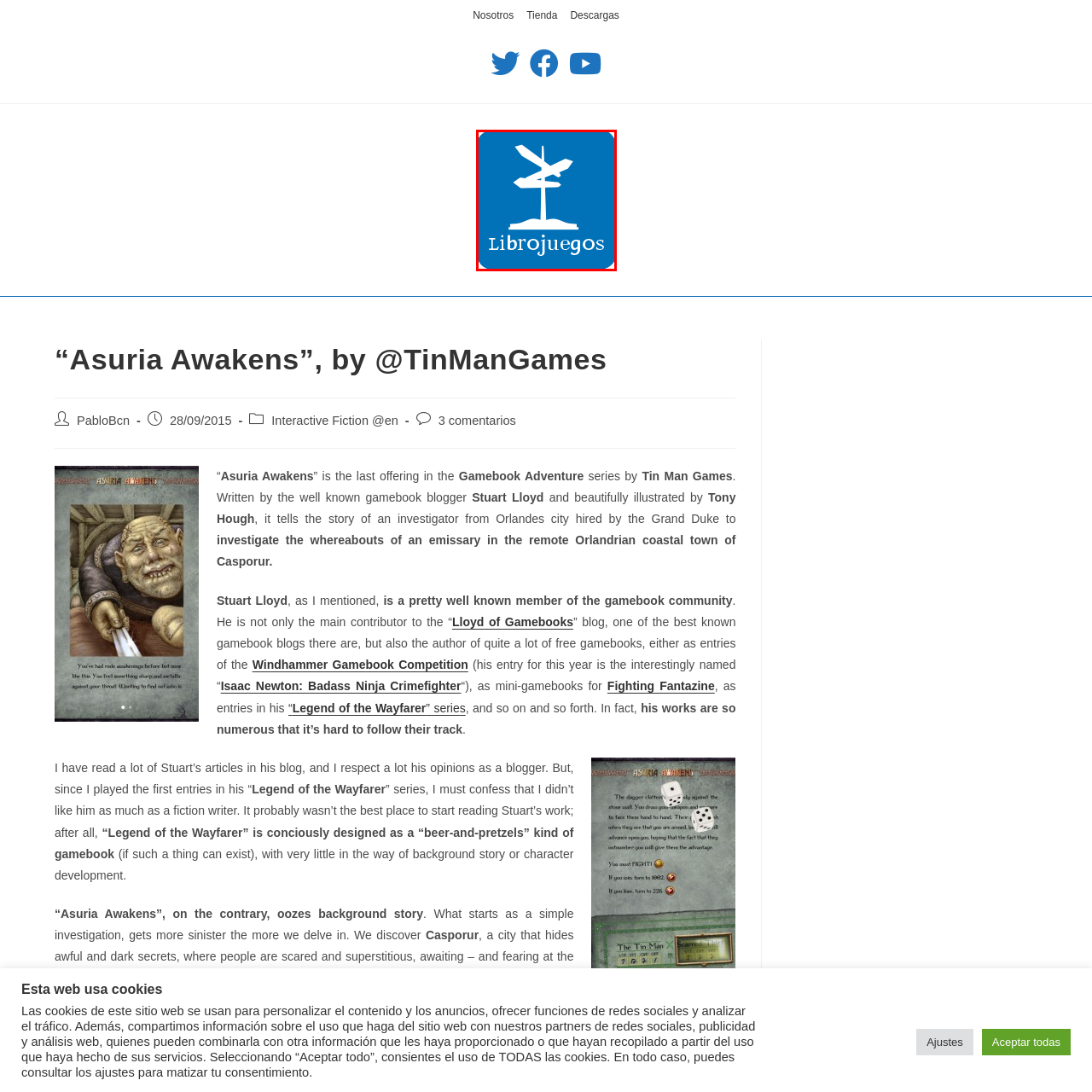Offer an in-depth description of the image encased within the red bounding lines.

The image features the logo of "Librojuegos.org," a platform dedicated to interactive fiction and gamebooks. The logo is presented against a blue background and prominently displays the text "Librojuegos" in white, stylized font. This visually striking design symbolizes the website’s focus on engaging narratives and game mechanics, inviting users to explore a diverse collection of interactive storytelling experiences. The logo's simplicity and bold colors convey a sense of creativity and accessibility, embodying the essence of the gamebook community.